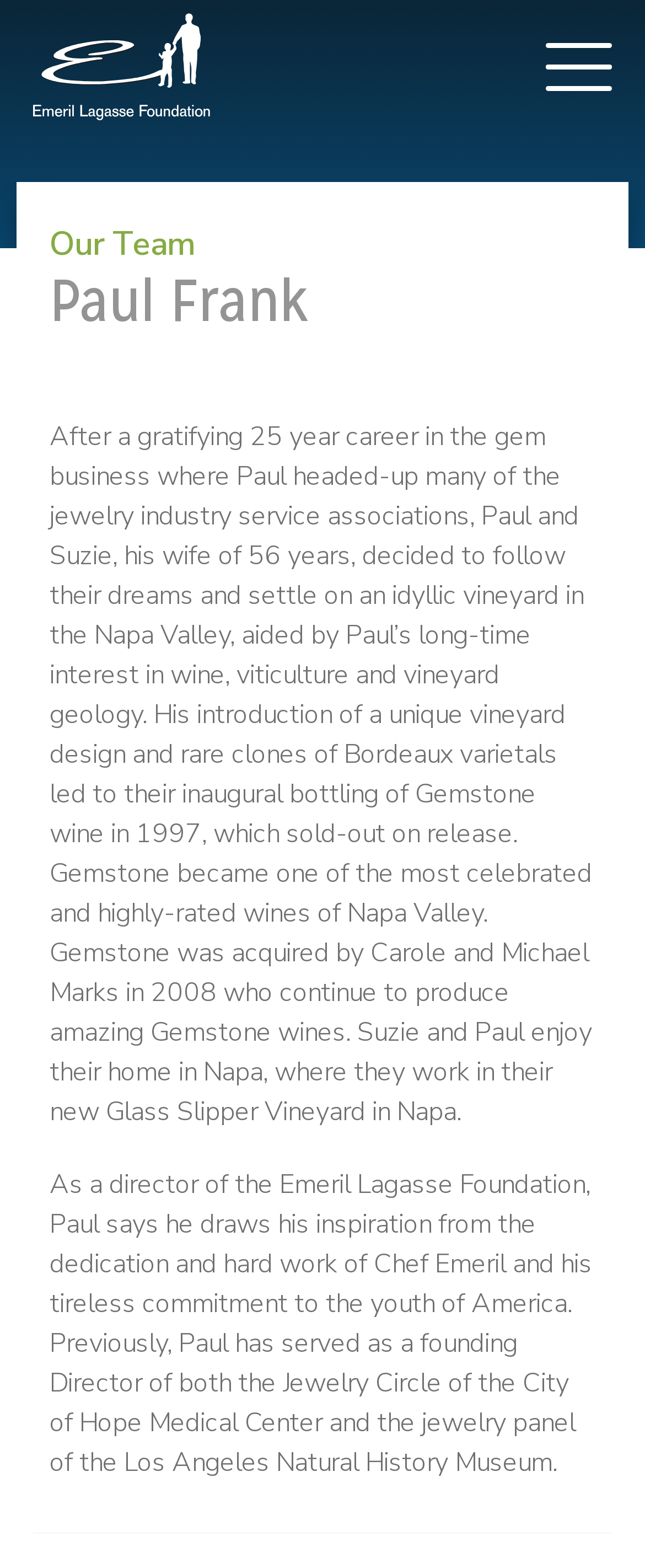Bounding box coordinates should be in the format (top-left x, top-left y, bottom-right x, bottom-right y) and all values should be floating point numbers between 0 and 1. Determine the bounding box coordinate for the UI element described as: parent_node: Choose Topic:

[0.051, 0.0, 0.326, 0.077]